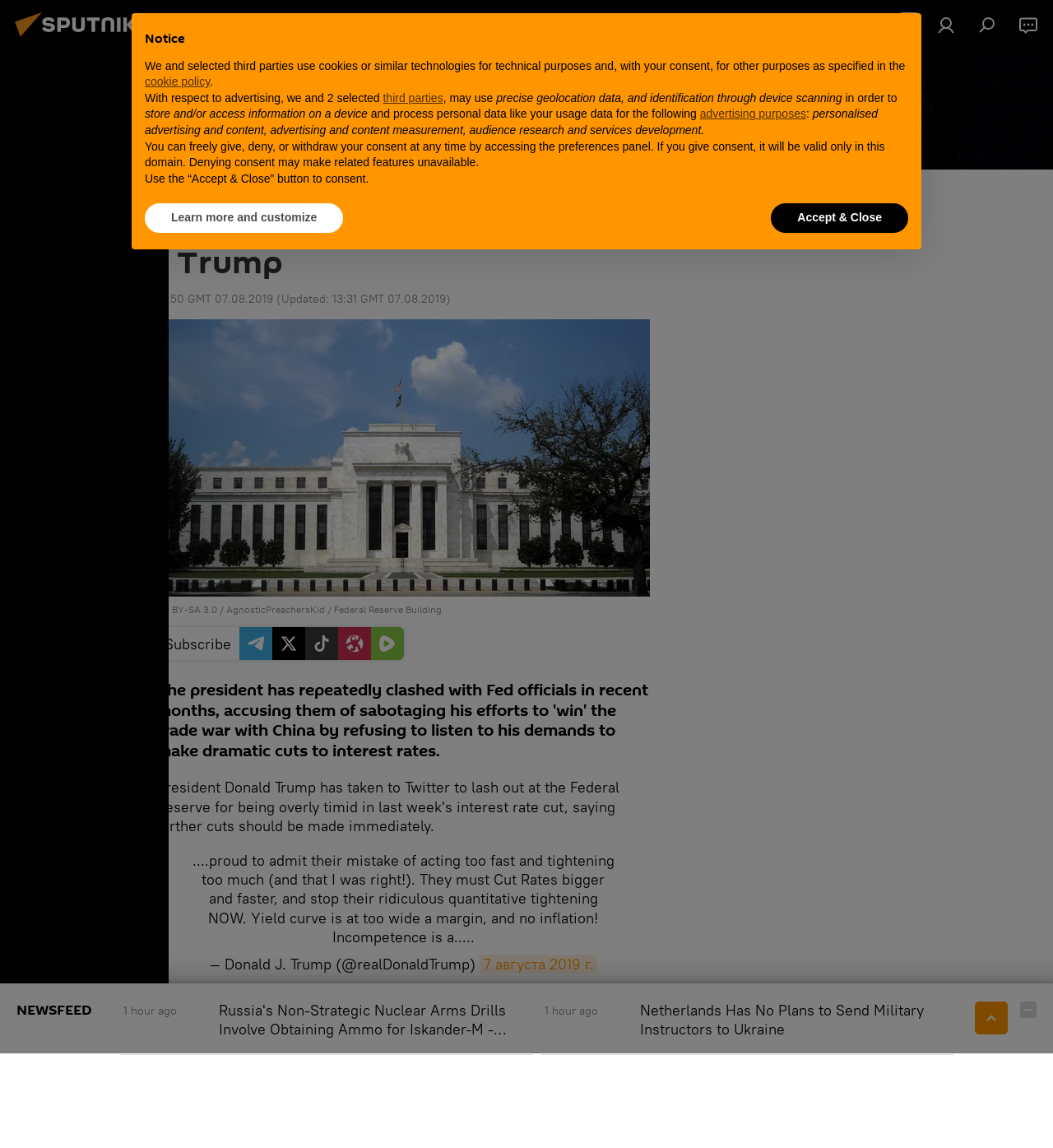Provide the bounding box coordinates for the area that should be clicked to complete the instruction: "Read the article about Trump and the Federal Reserve".

[0.148, 0.162, 0.617, 0.243]